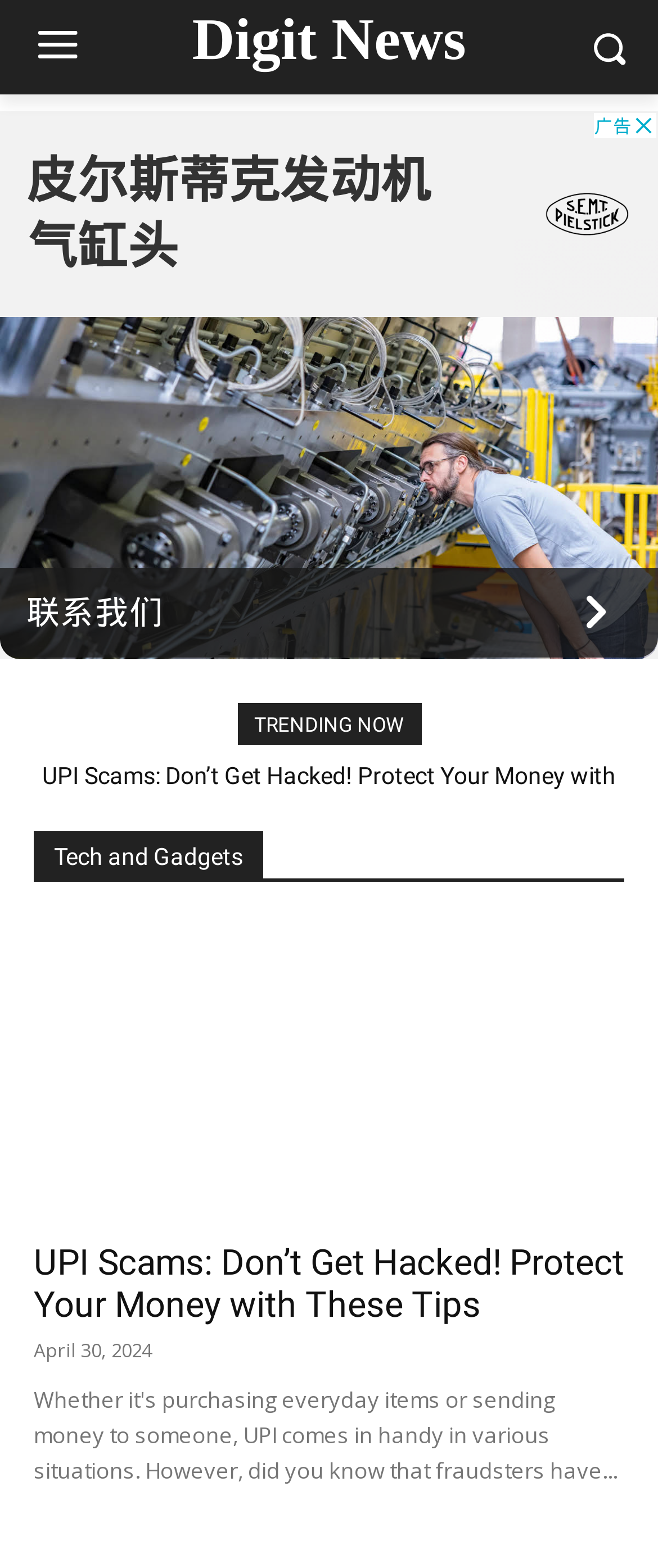Please provide a detailed answer to the question below based on the screenshot: 
What is the title of the second article?

I determined the title of the second article by looking at the heading and link elements under the 'TRENDING NOW' section. The second article has the title 'Mahindra XUV 3XO launched, price starts at just Rs 7.49 lakh'.